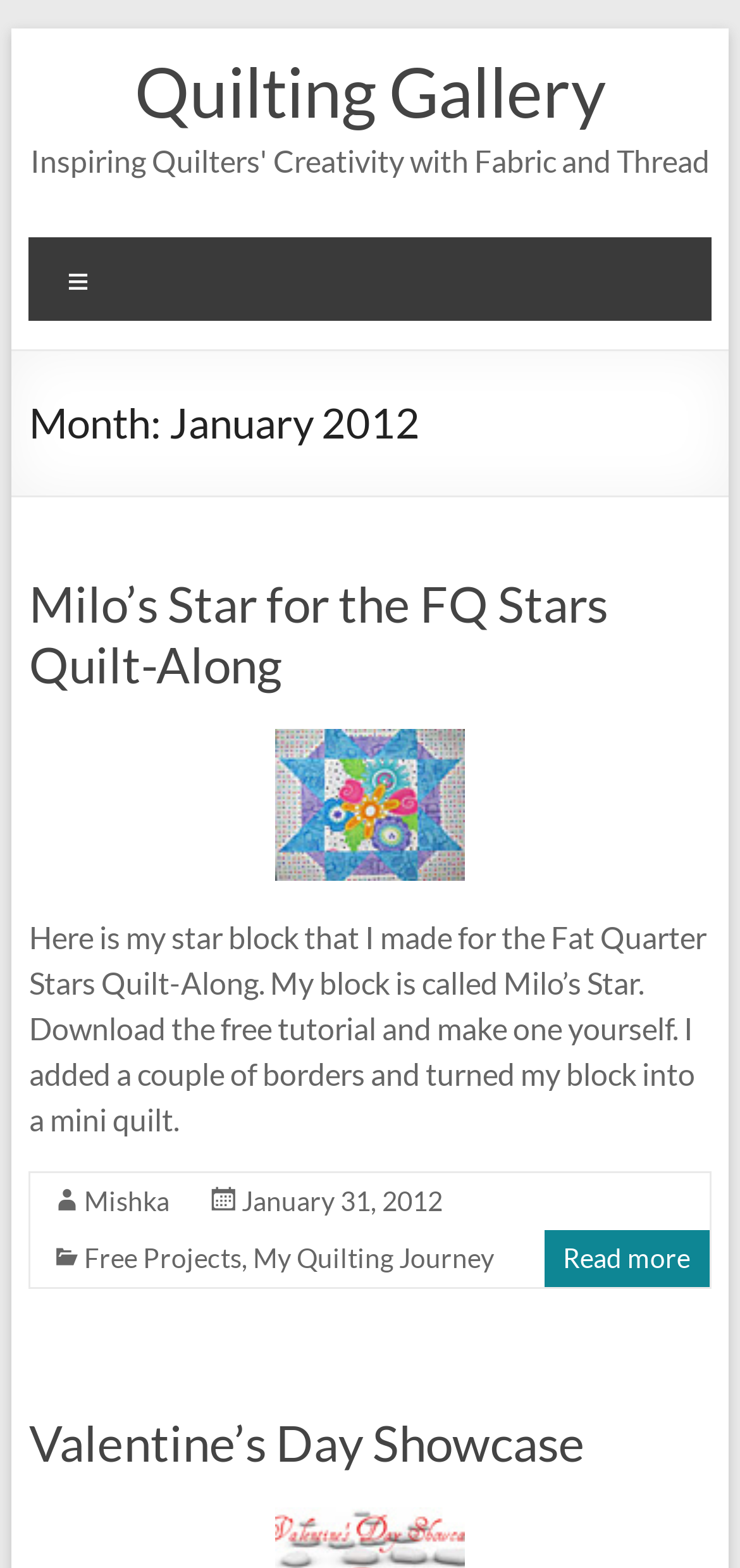What is the name of the quilt-along mentioned in the article?
Answer the question in a detailed and comprehensive manner.

I found the answer by looking at the heading 'Milo’s Star for the FQ Stars Quilt-Along' and the corresponding article text, which mentions 'the Fat Quarter Stars Quilt-Along'.